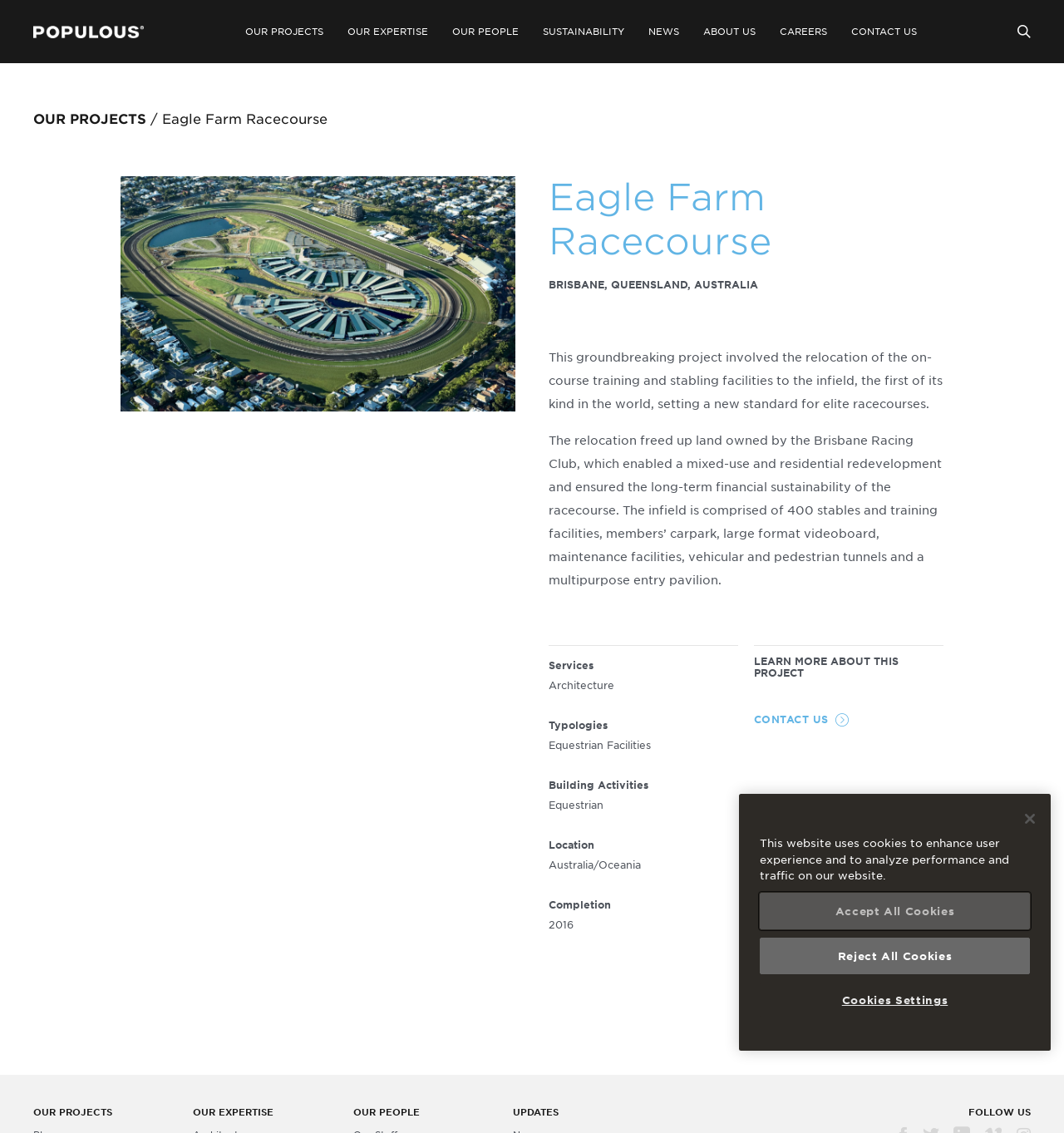Please identify the bounding box coordinates of the region to click in order to complete the given instruction: "Click the 'LEARN MORE ABOUT THIS PROJECT' button". The coordinates should be four float numbers between 0 and 1, i.e., [left, top, right, bottom].

[0.709, 0.579, 0.887, 0.611]